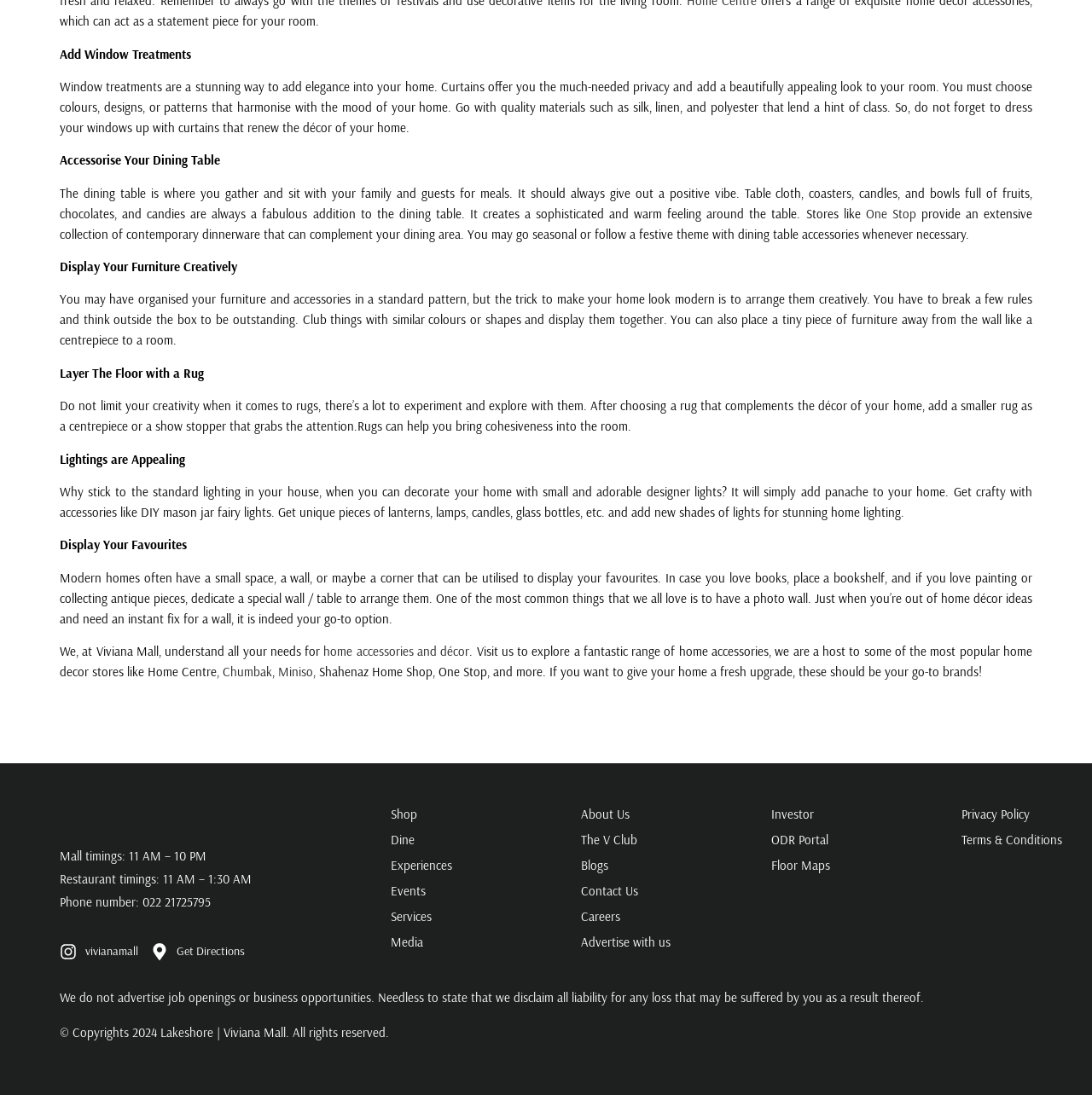Answer the question with a single word or phrase: 
What is the name of the mall mentioned on the webpage?

Viviana Mall